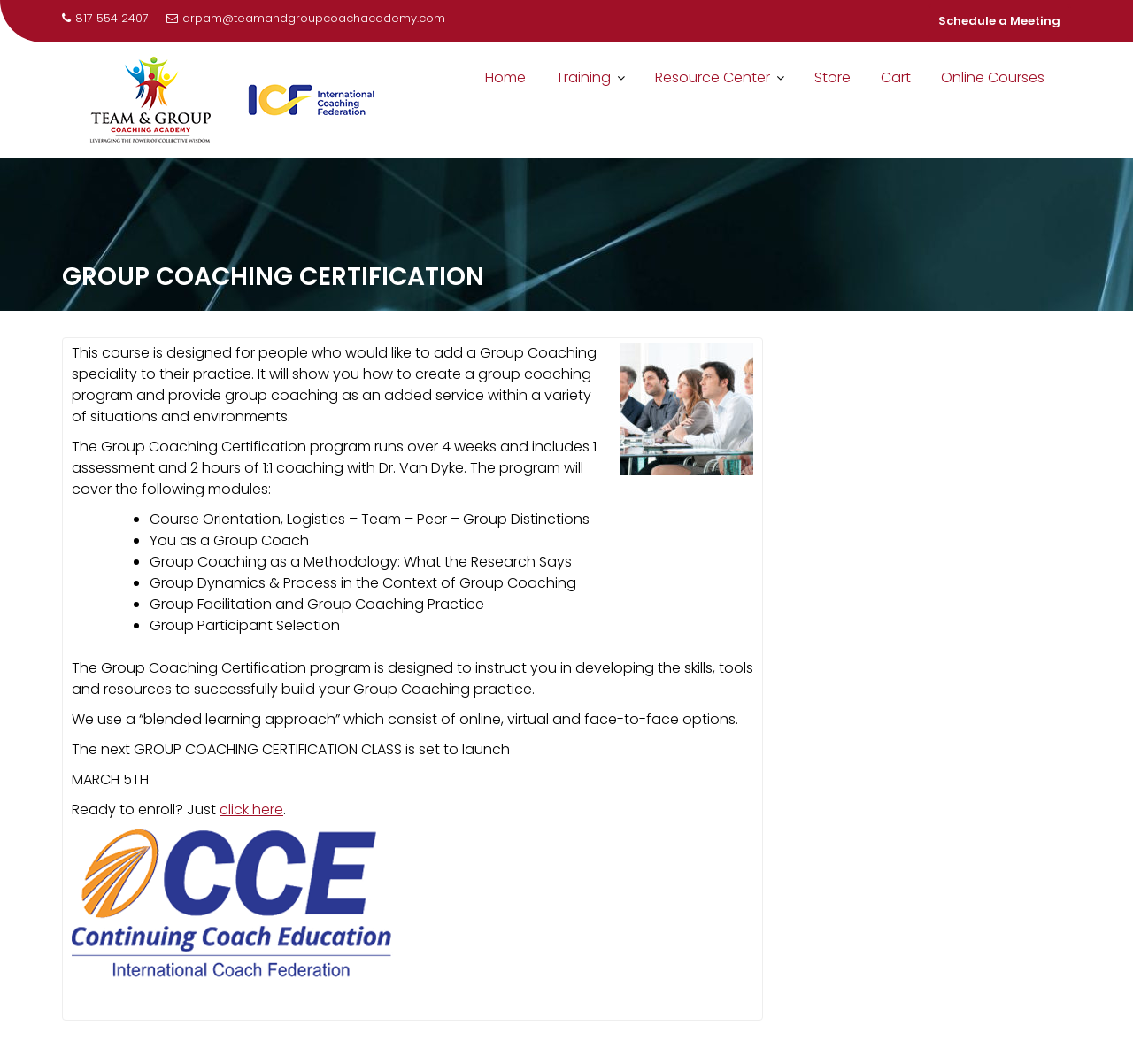Extract the bounding box coordinates for the UI element described as: "click here".

[0.194, 0.751, 0.25, 0.77]